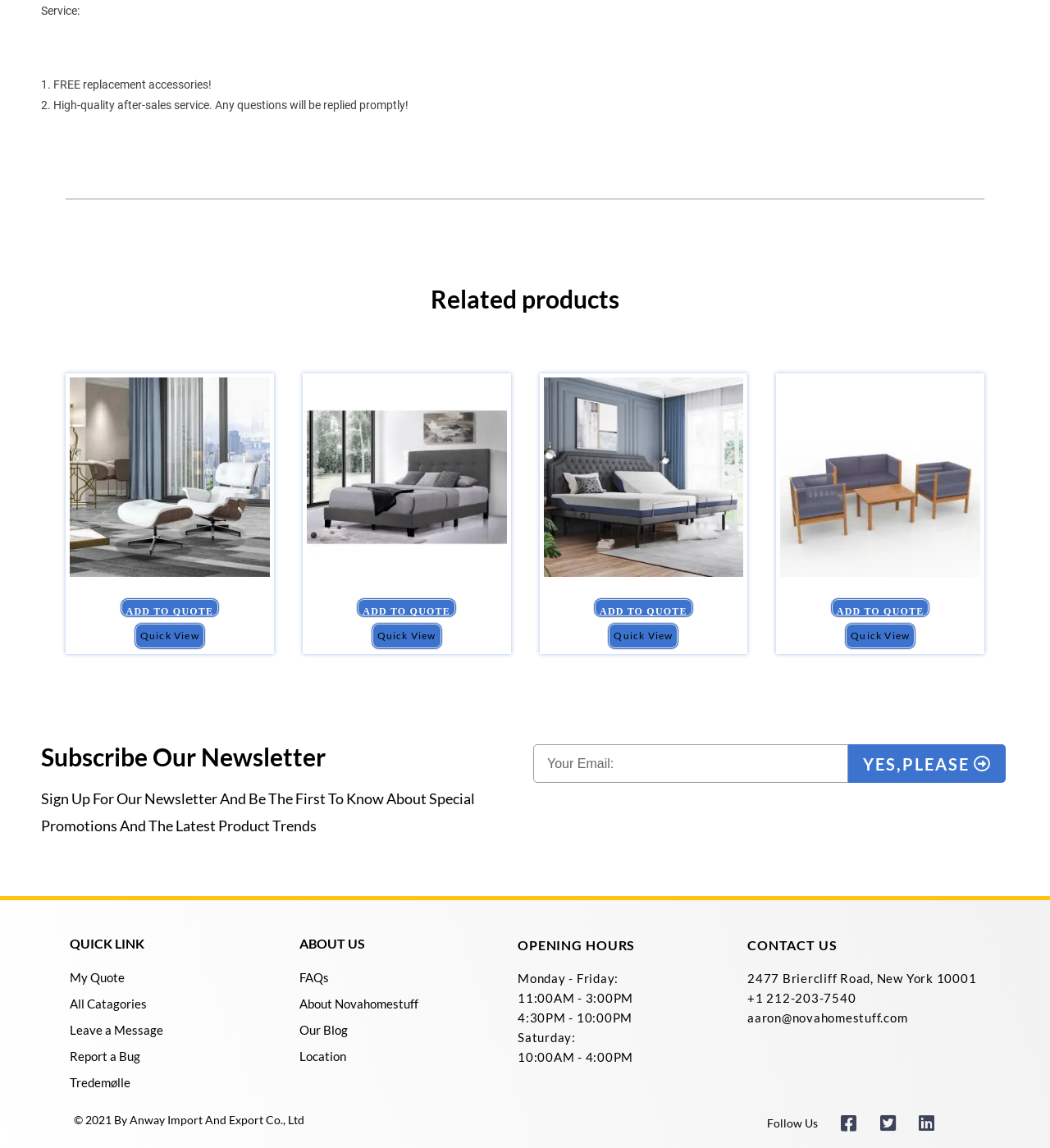Based on the provided description, "alt="Leather Lounge Hanging Chair"", find the bounding box of the corresponding UI element in the screenshot.

[0.066, 0.409, 0.257, 0.42]